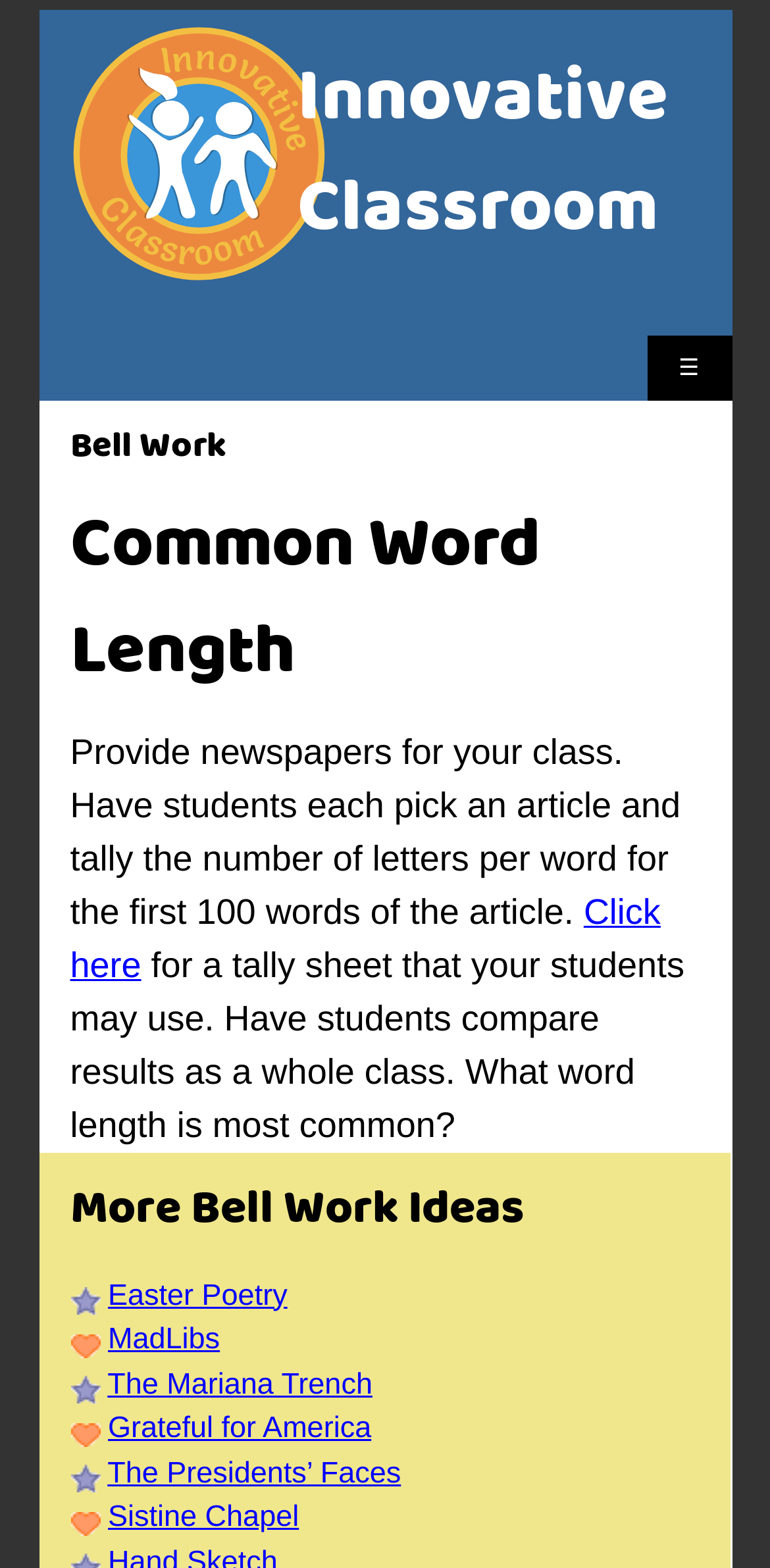From the webpage screenshot, predict the bounding box coordinates (top-left x, top-left y, bottom-right x, bottom-right y) for the UI element described here: aria-label="Twitter" title="Twitter"

None